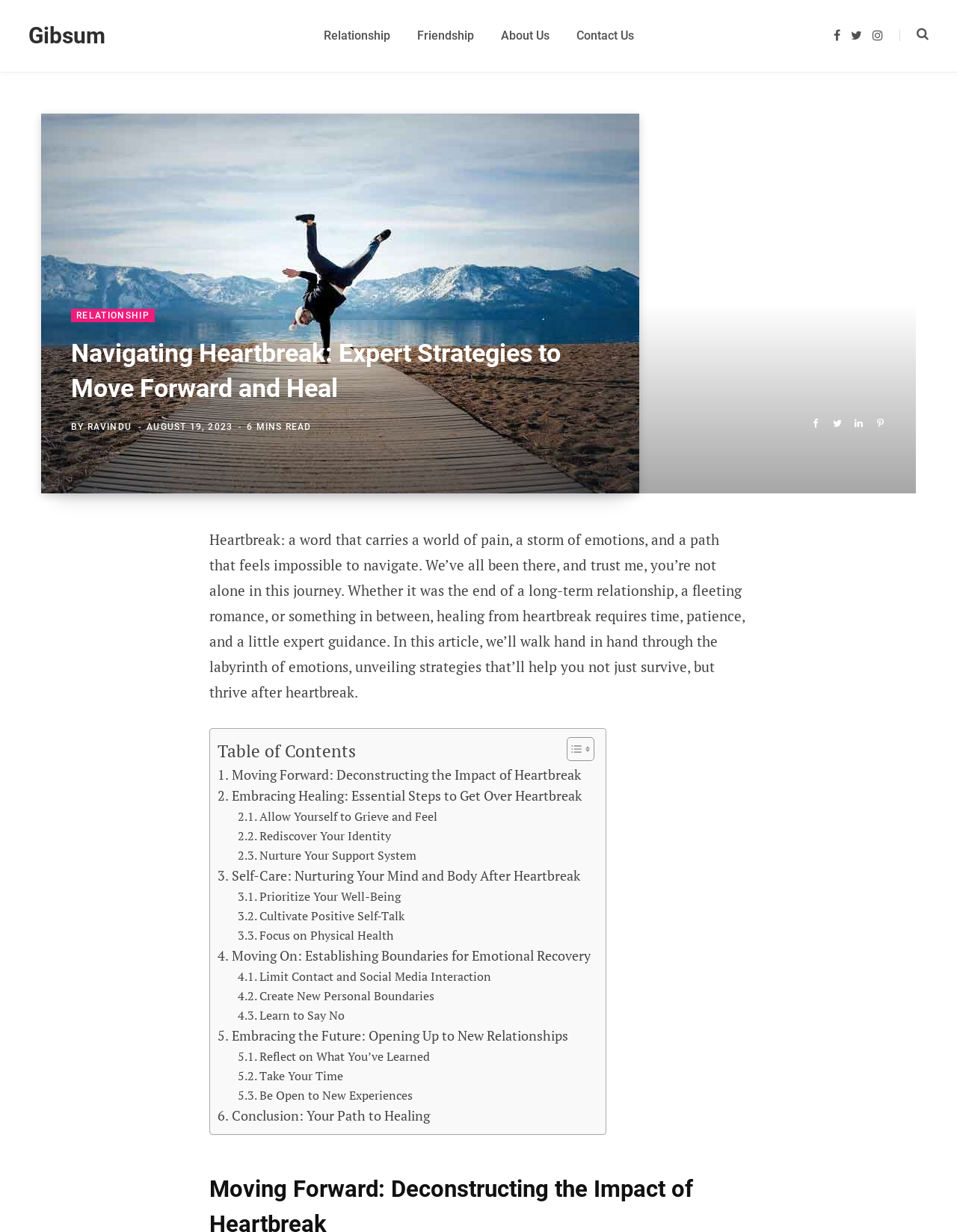Please determine the main heading text of this webpage.

Navigating Heartbreak: Expert Strategies to Move Forward and Heal